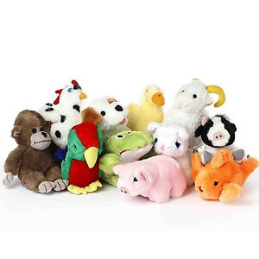Give a detailed account of the visual content in the image.

The image showcases a delightful assortment of plush animal toys, designed specifically for canine companions. This collection features a variety of colorful plush figures, including a monkey, a parrot, a crocodile, a pig, and more, each exhibiting charming details that invite interactive play. These toys are soft to the touch and appealing in appearance, making them perfect for dogs to cuddle, chew, or play fetch. The assortment not only provides entertainment for pets but also promotes positive engagement and socialization during playtime. Ideal for dogs of all sizes, these plush toys are a fun addition to any pet's toy collection.